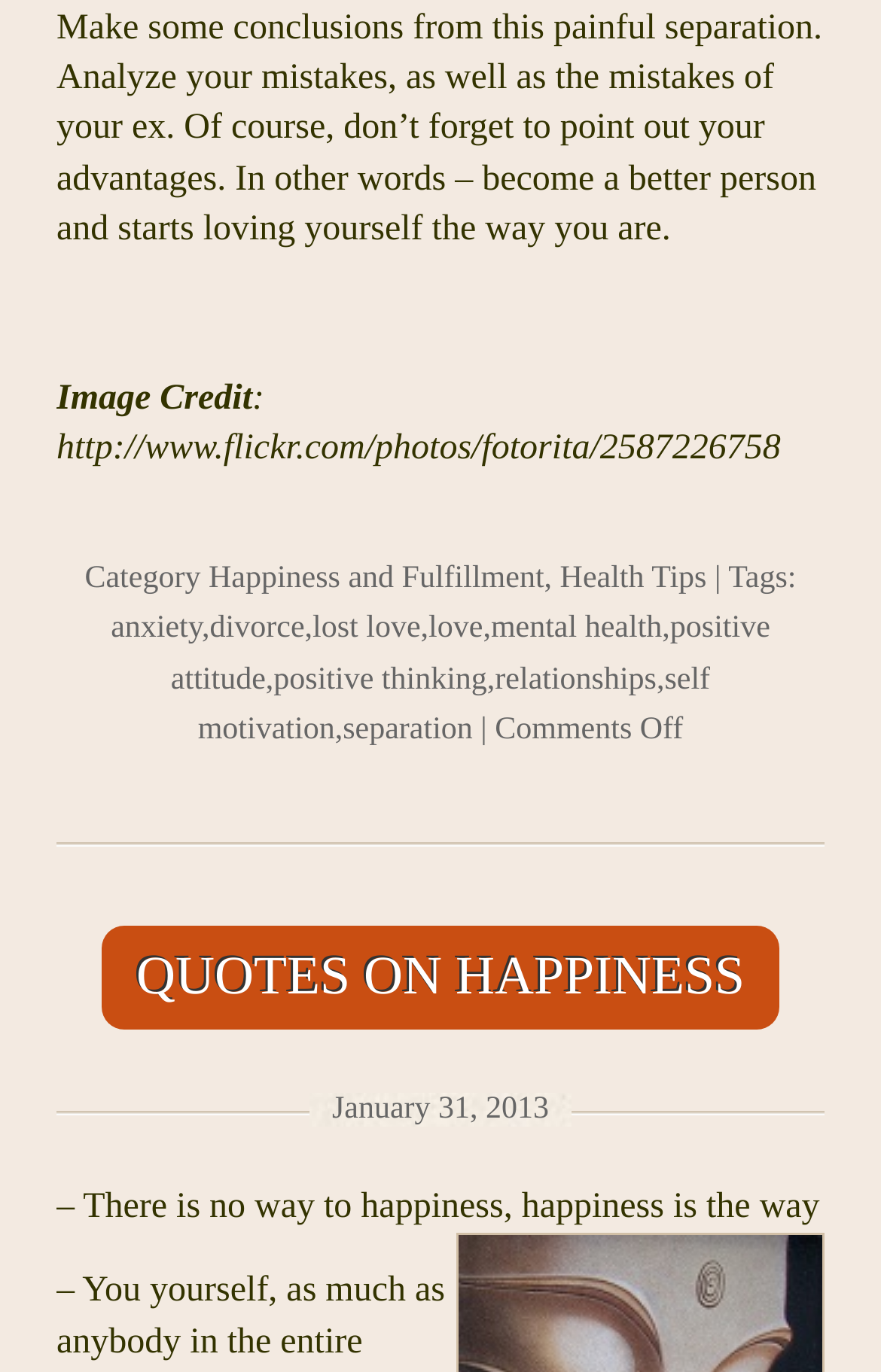Locate the bounding box coordinates of the element that needs to be clicked to carry out the instruction: "View the article on 'How To Recover From a Failed Relationship'". The coordinates should be given as four float numbers ranging from 0 to 1, i.e., [left, top, right, bottom].

[0.773, 0.518, 0.954, 0.801]